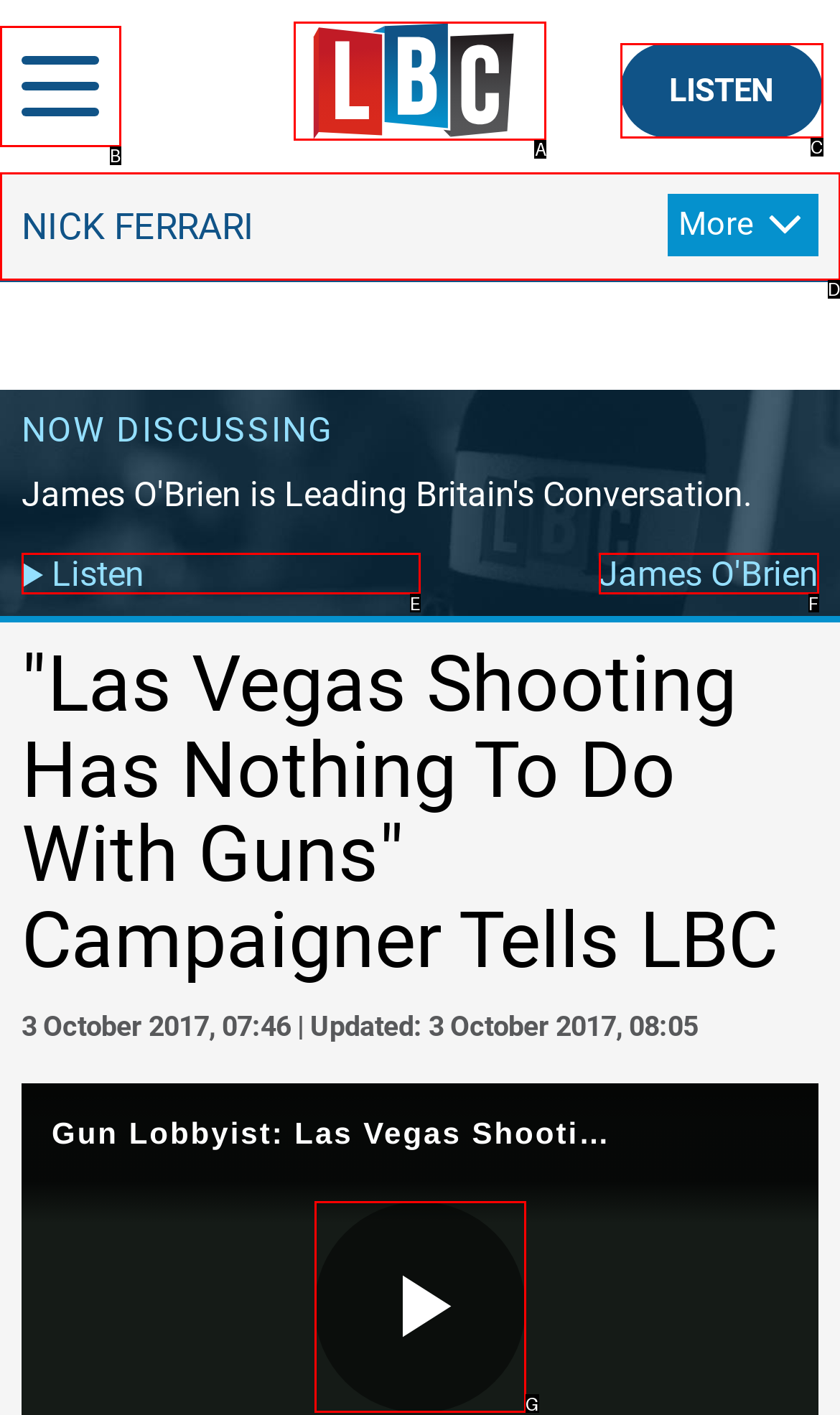Find the option that matches this description: Play Video
Provide the matching option's letter directly.

G